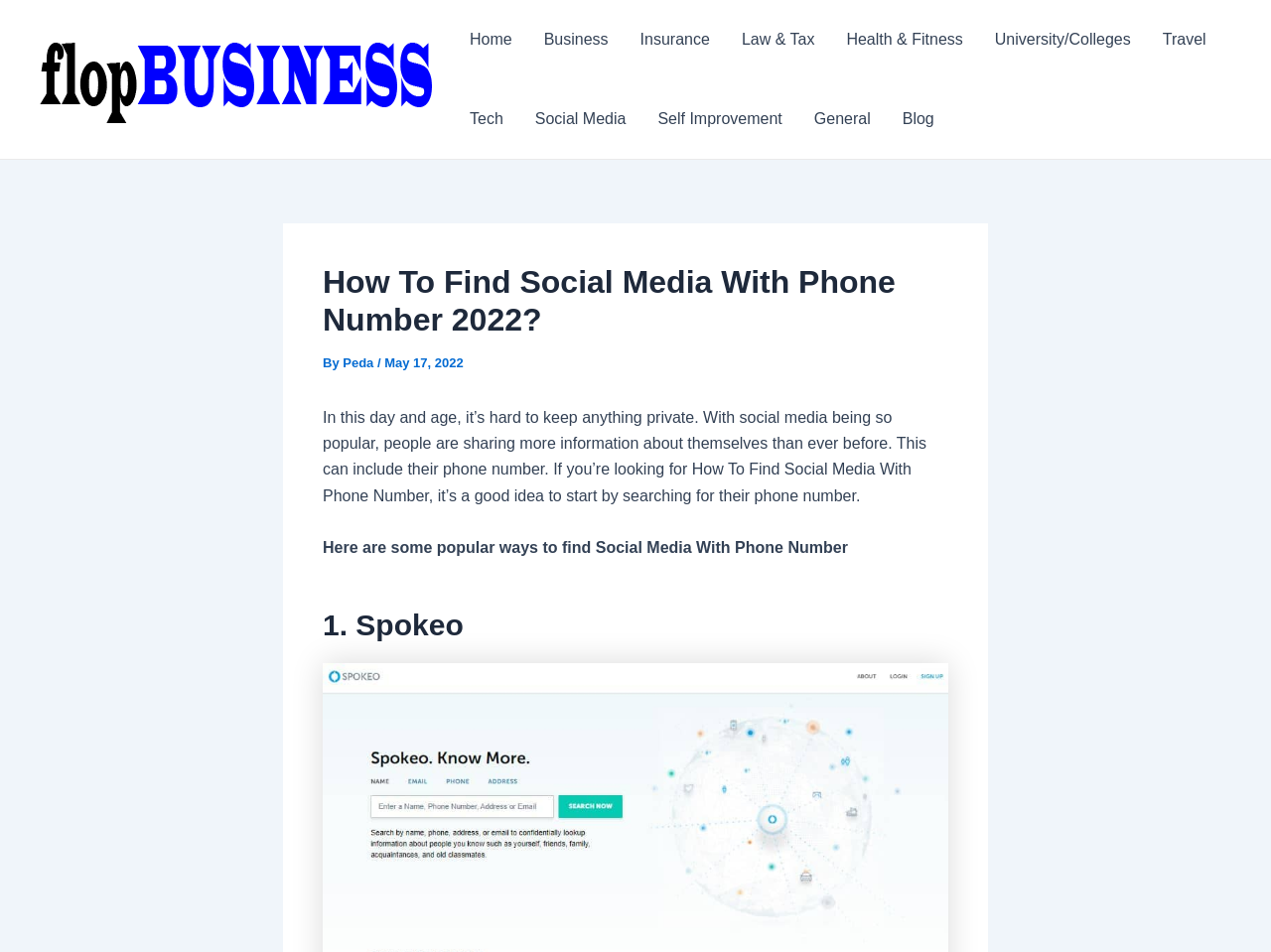Determine the main text heading of the webpage and provide its content.

How To Find Social Media With Phone Number 2022?